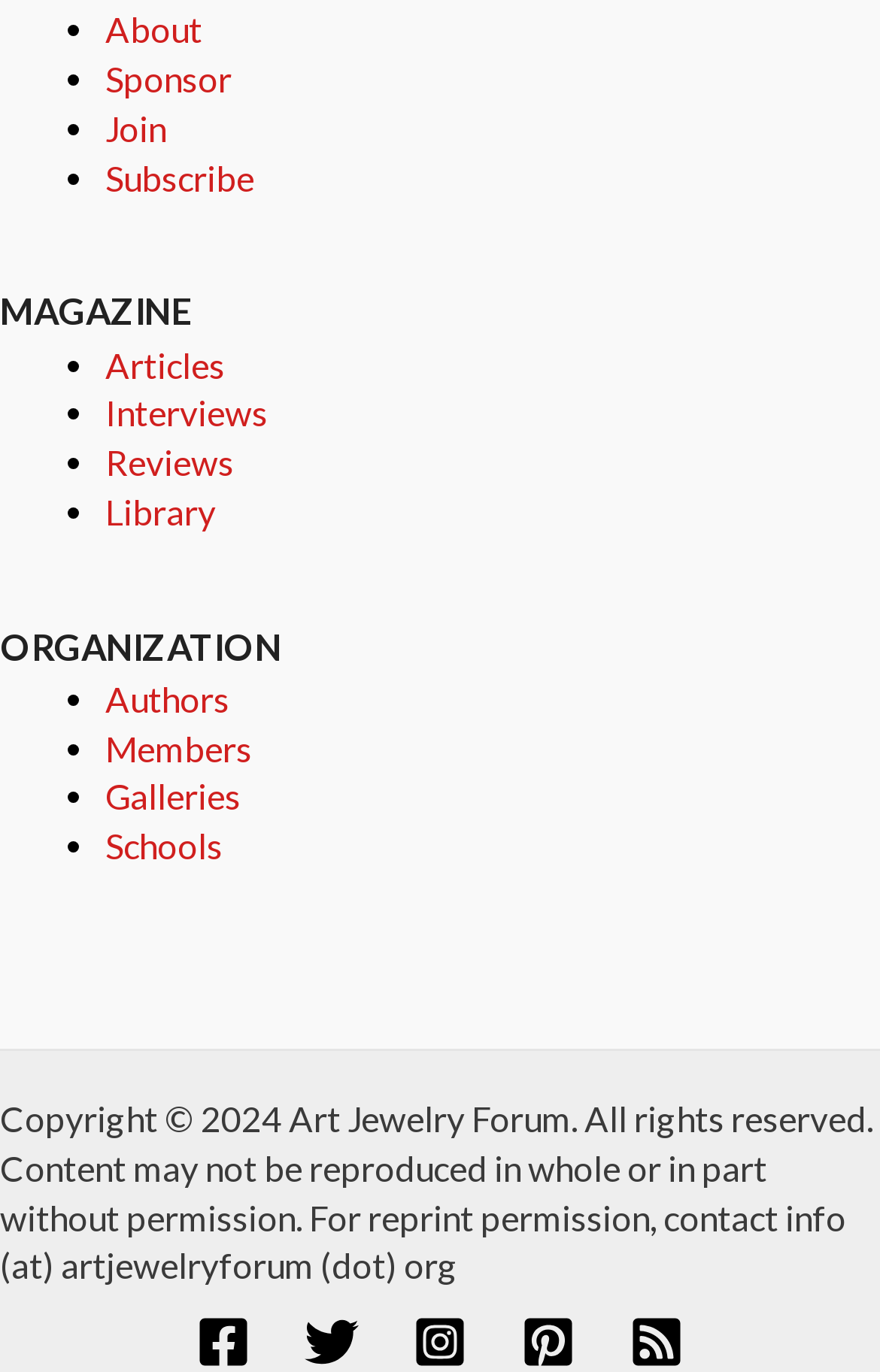Please answer the following question using a single word or phrase: 
How many social media links are there?

5